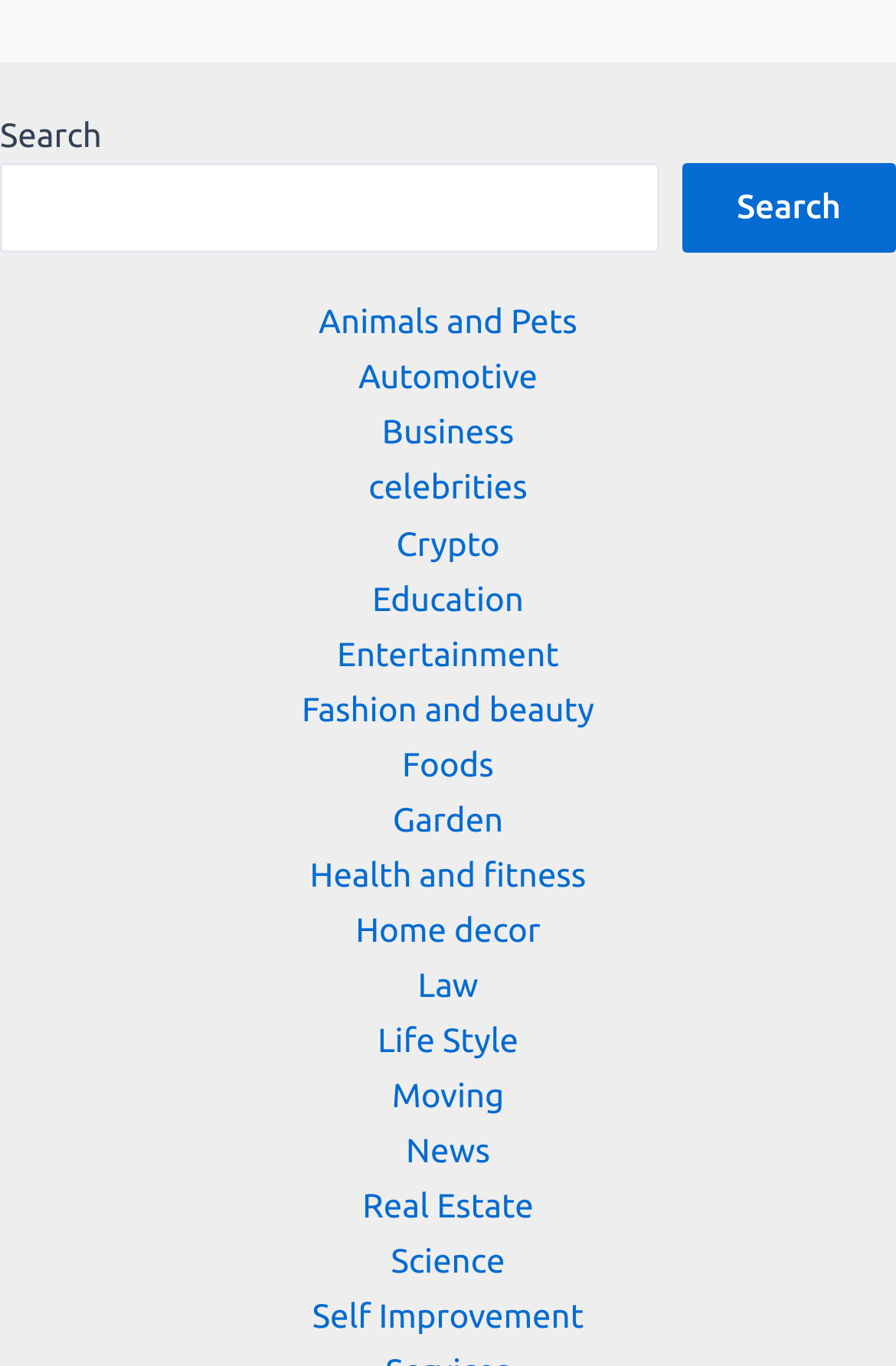What categories are available for searching? Based on the image, give a response in one word or a short phrase.

Multiple categories